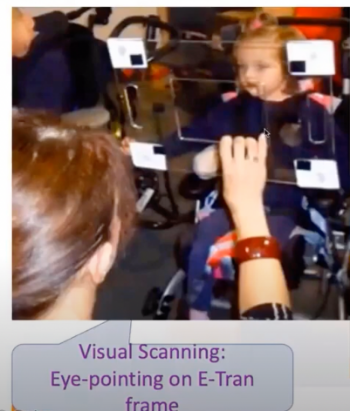Offer an in-depth caption that covers the entire scene depicted in the image.

The image depicts a young child engaged in an activity that focuses on visual scanning. She is seated in a specialized chair surrounded by assistive technology, specifically an E-Transition frame, which appears to facilitate various forms of communication or interaction. In the foreground, an adult, possibly a caregiver or therapist, is holding a device that seems to be used for eye-pointing, guiding the child’s attention towards specific areas or options within her visual field. 

A clear caption at the bottom reads, “Visual Scanning: Eye-pointing on E-Tran frame,” indicating the purpose of the interaction, which likely supports the child's ability to communicate or make choices through visual engagement. The setting is indoors, with other individuals visible in the background, suggesting a supportive environment for development or therapy. This scene illustrates the importance of technology in aiding communication for individuals who may have difficulty with traditional methods.